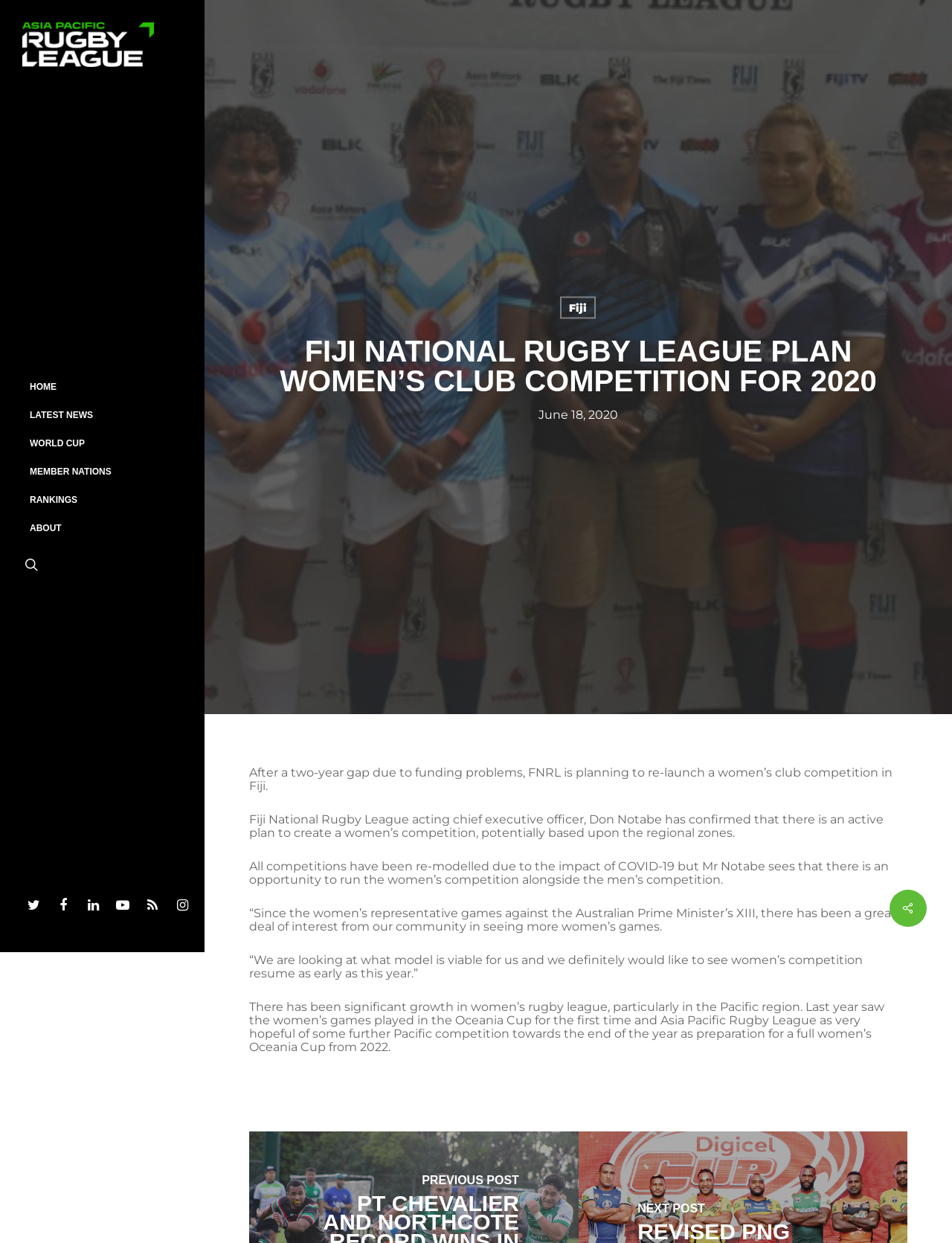Determine the bounding box coordinates for the area that needs to be clicked to fulfill this task: "Check latest news". The coordinates must be given as four float numbers between 0 and 1, i.e., [left, top, right, bottom].

[0.043, 0.368, 0.109, 0.388]